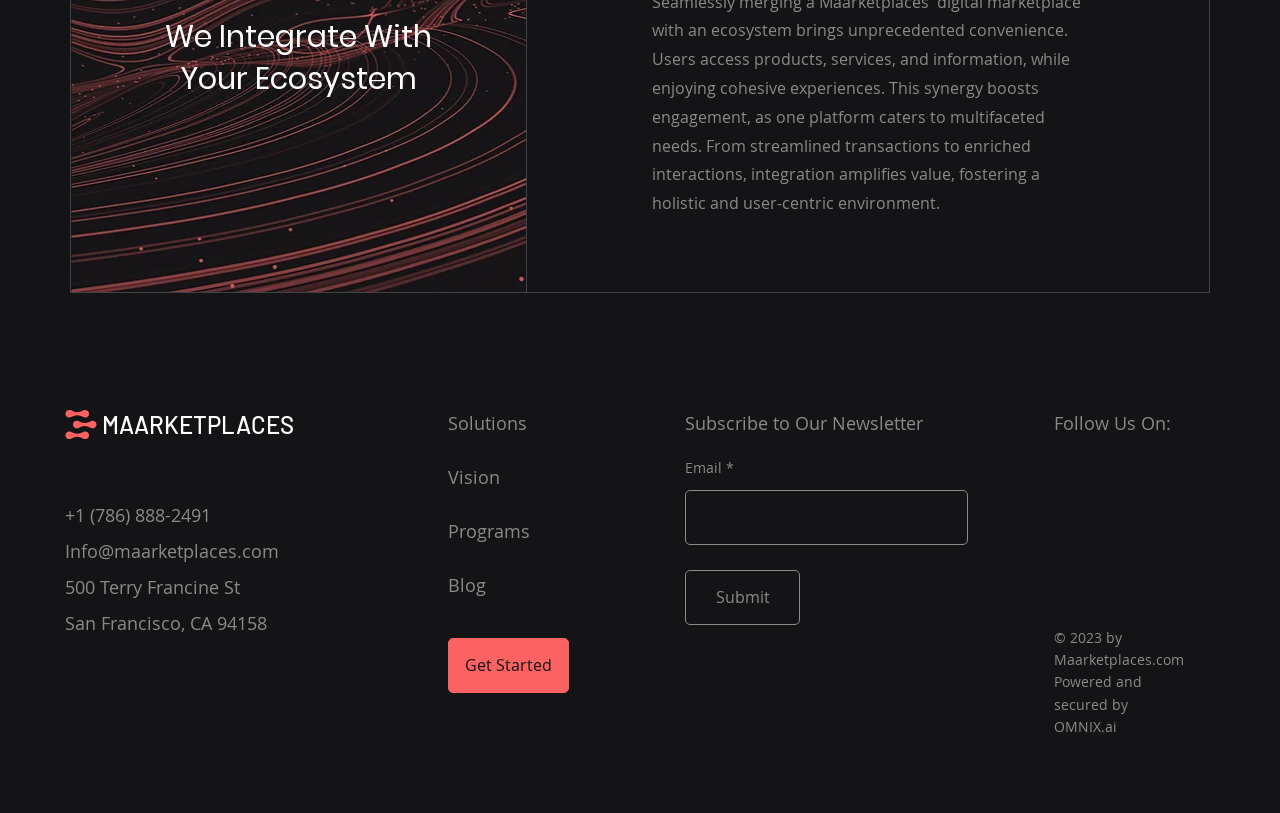Specify the bounding box coordinates (top-left x, top-left y, bottom-right x, bottom-right y) of the UI element in the screenshot that matches this description: alt="Annie Duke"

None